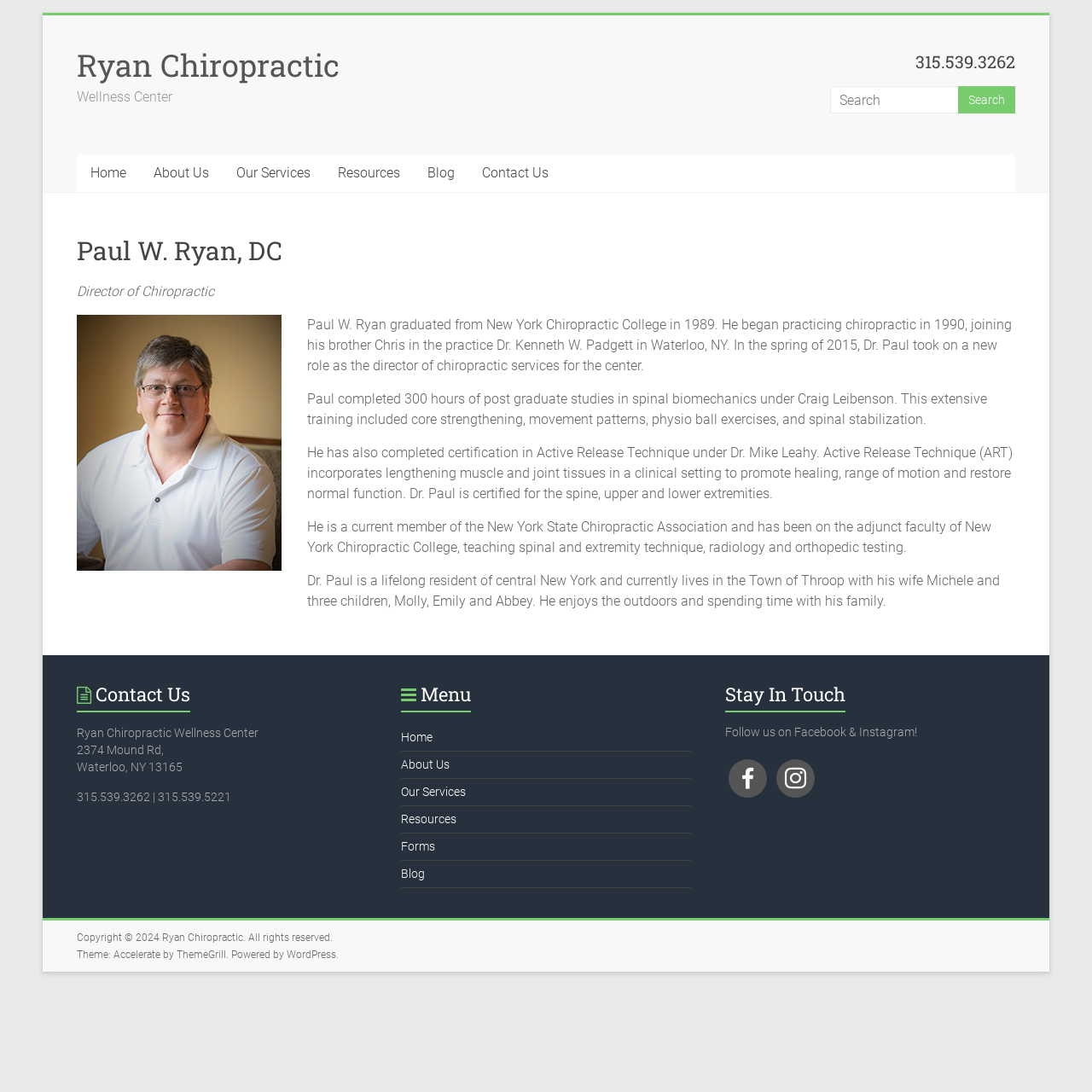Create a detailed description of the webpage's content and layout.

The webpage is about Dr. Paul W. Ryan, a chiropractor, and his practice, Ryan Chiropractic. At the top of the page, there is a navigation menu with links to "Home", "About Us", "Our Services", "Resources", "Blog", and "Contact Us". Below the navigation menu, there is a heading that reads "Ryan Chiropractic" and a subheading that says "Wellness Center".

On the left side of the page, there is a profile section that features a photo of Dr. Paul W. Ryan and a brief biography. The biography mentions his education, experience, and certifications in chiropractic care. It also mentions his personal life and interests.

On the right side of the page, there are three columns of information. The first column has a heading that reads "Contact Us" and provides the practice's address, phone numbers, and a call-to-action to contact them. The second column has a heading that reads "Menu" and lists links to various pages on the website, including "Home", "About Us", "Our Services", "Resources", "Forms", and "Blog". The third column has a heading that reads "Stay In Touch" and invites visitors to follow the practice on Facebook and Instagram.

At the bottom of the page, there is a footer section that displays copyright information, a link to the practice's website, and credits for the website's theme and platform.